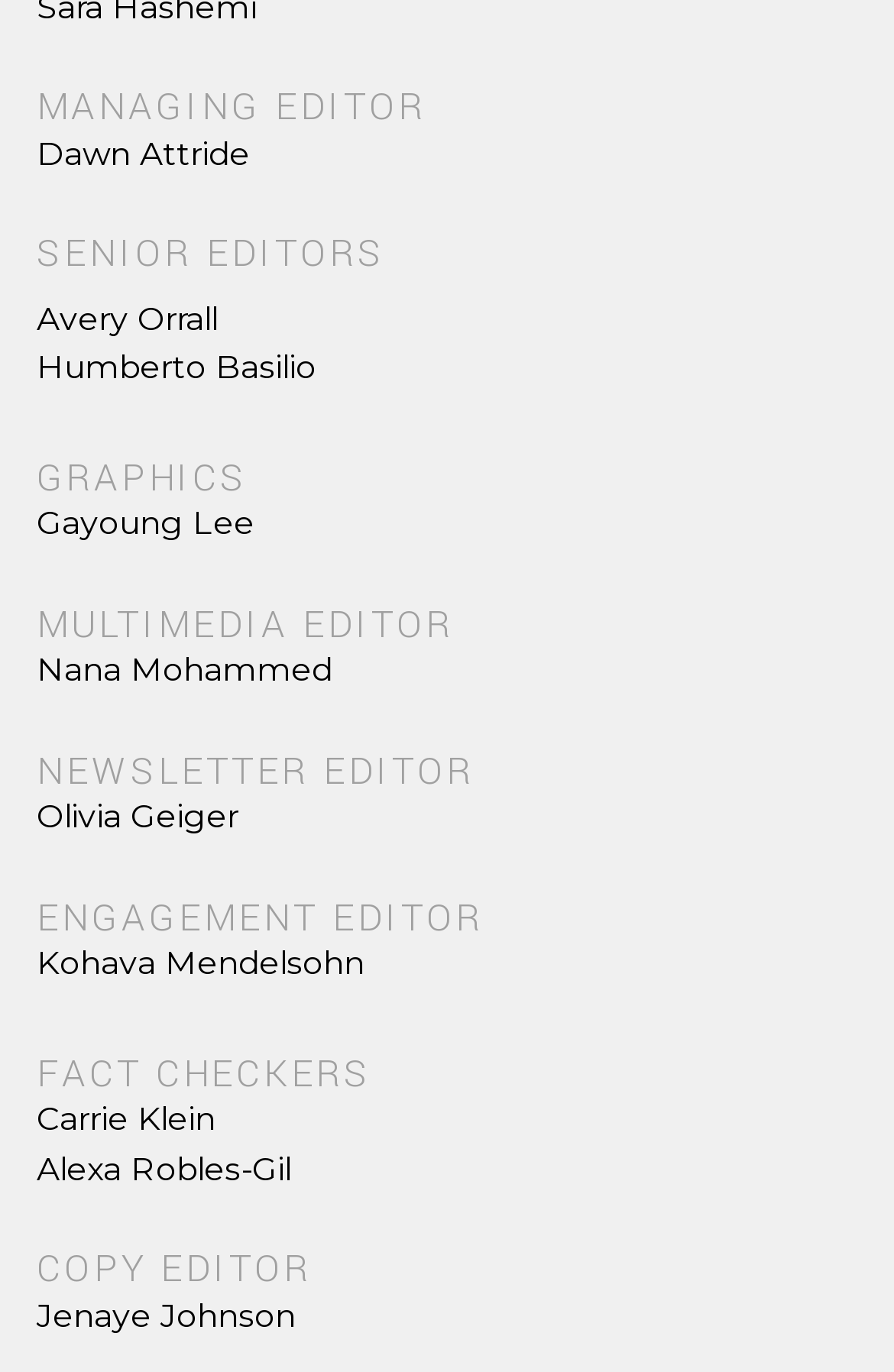Please answer the following query using a single word or phrase: 
What is the title of the first editor?

MANAGING EDITOR